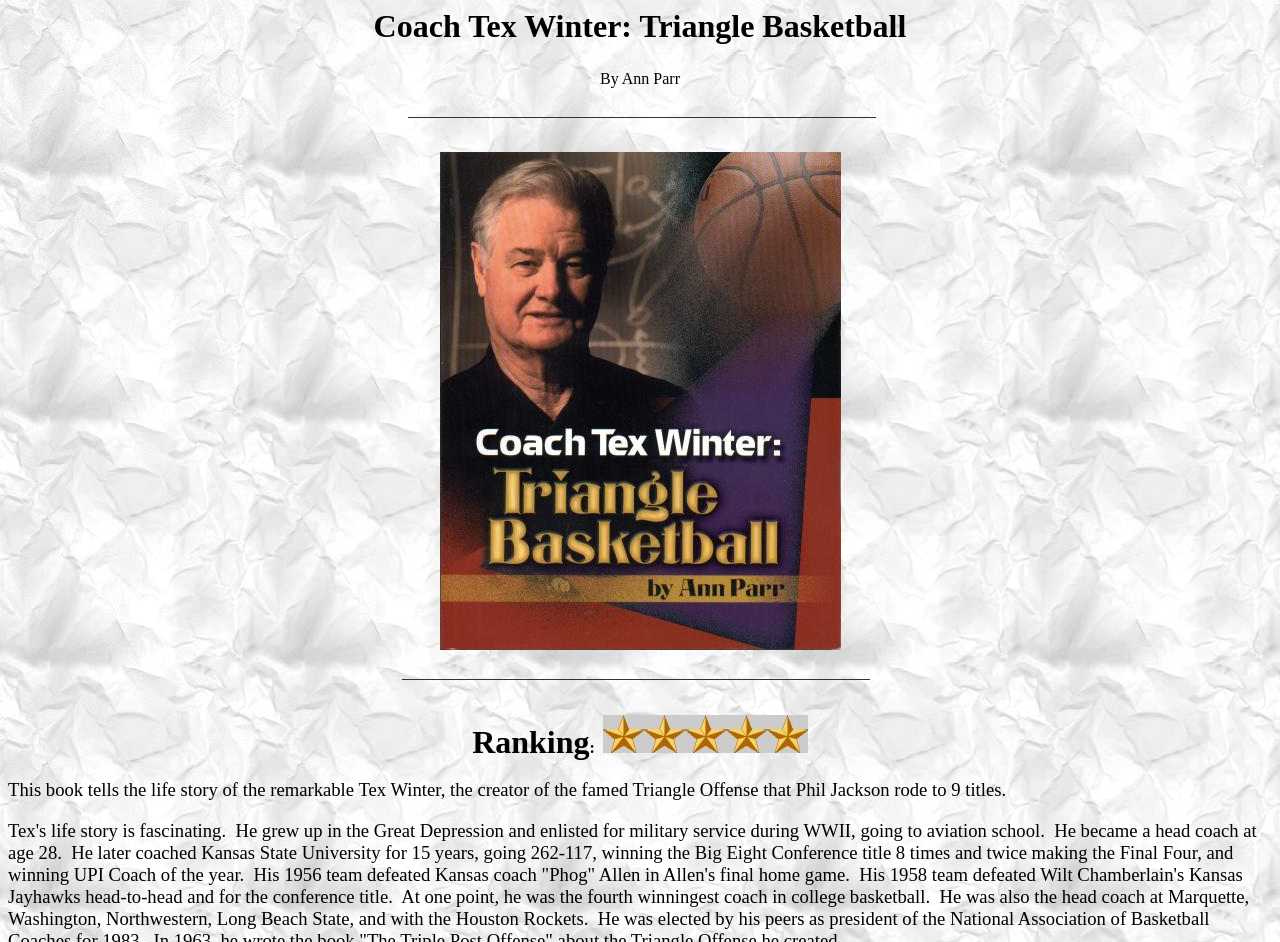Identify and provide the text content of the webpage's primary headline.

Coach Tex Winter: Triangle Basketball